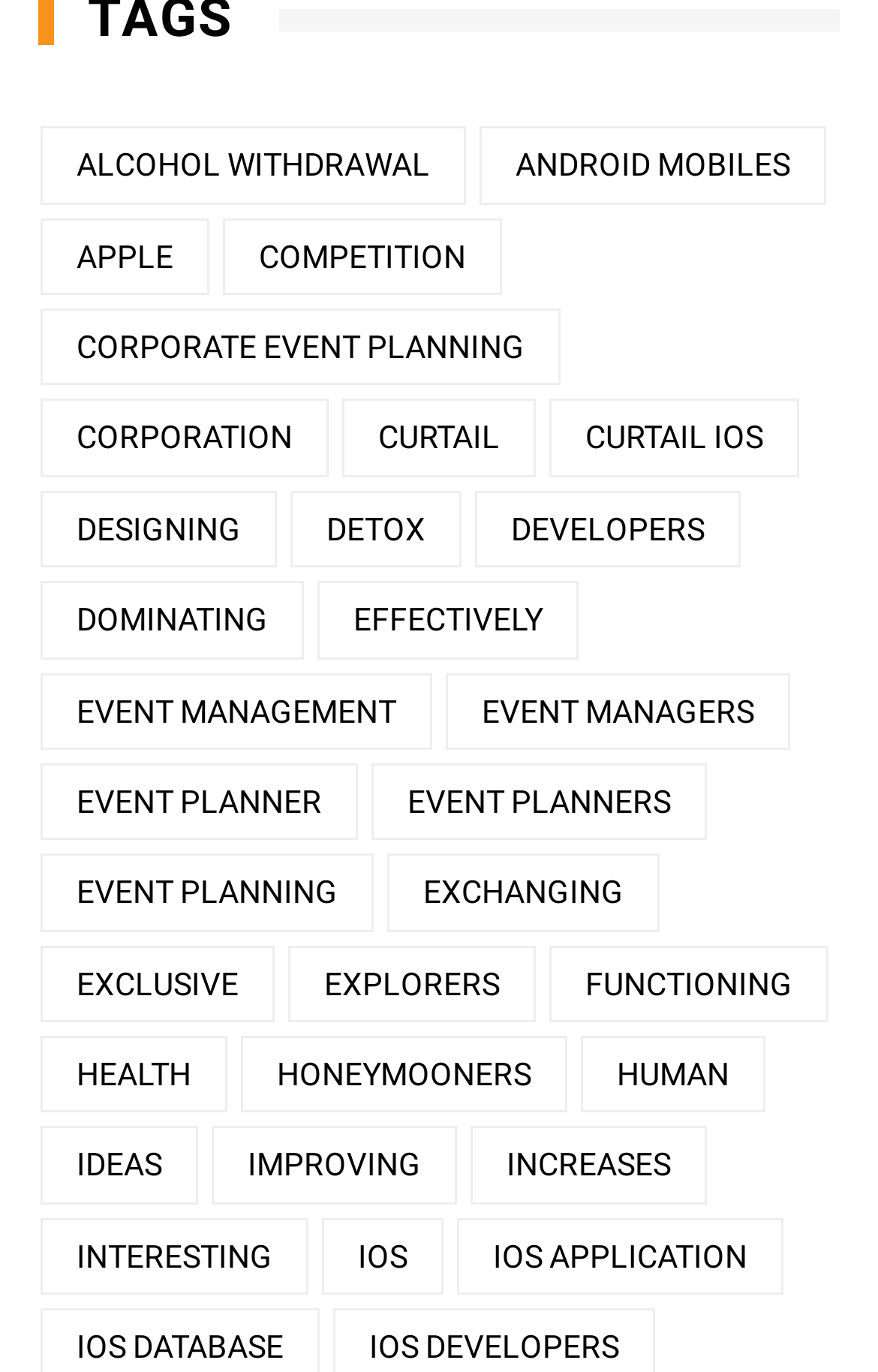Please identify the bounding box coordinates of the region to click in order to complete the task: "Go to the Home page". The coordinates must be four float numbers between 0 and 1, specified as [left, top, right, bottom].

None